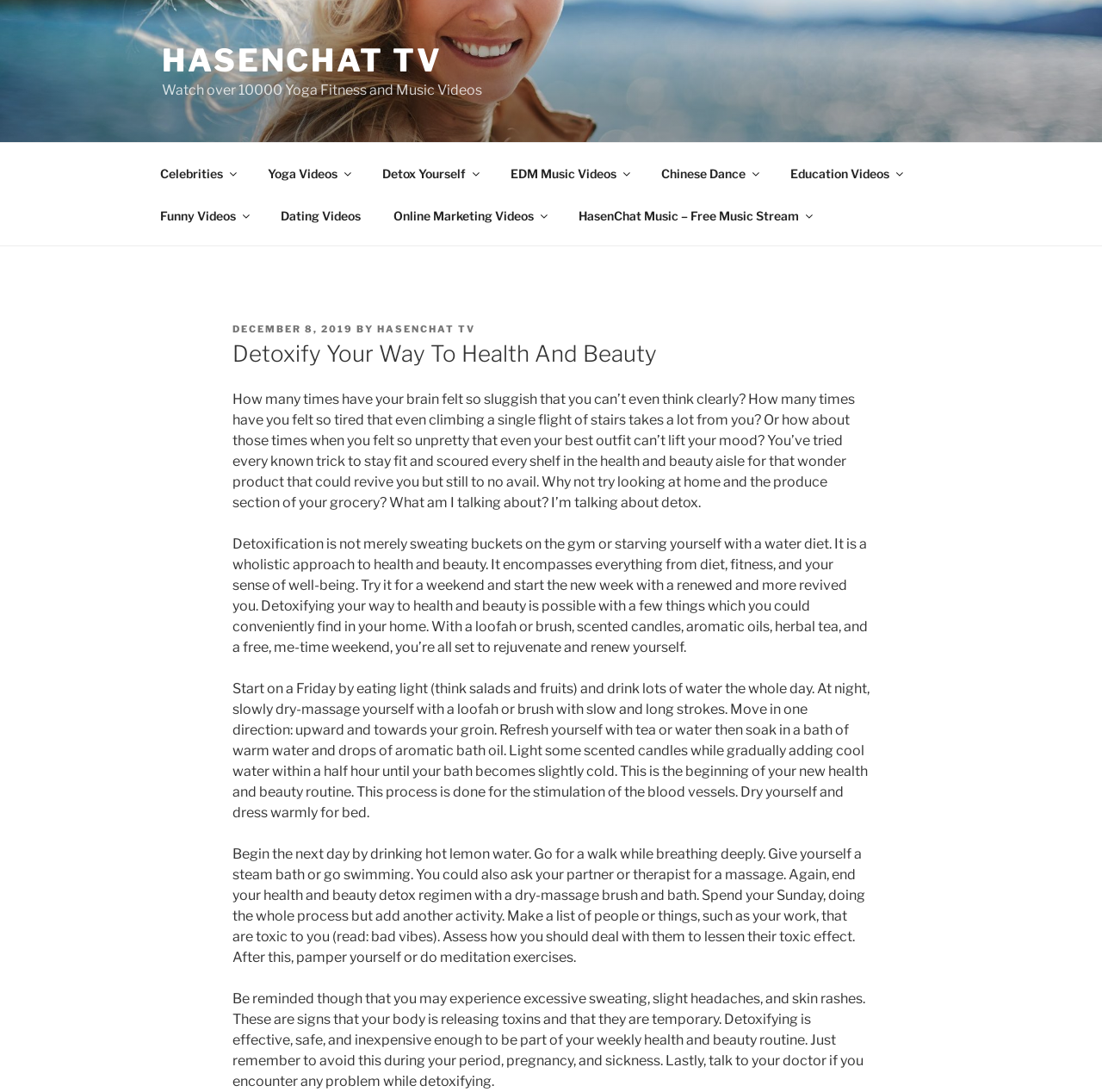Ascertain the bounding box coordinates for the UI element detailed here: "Law Library". The coordinates should be provided as [left, top, right, bottom] with each value being a float between 0 and 1.

None